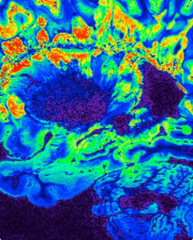What colors are present in the image?
Analyze the image and provide a thorough answer to the question.

The caption describes the image as having a 'striking blend of colors' ranging from 'deep blues and purples' to 'vivid yellows and reds', indicating a diverse and vibrant color palette.